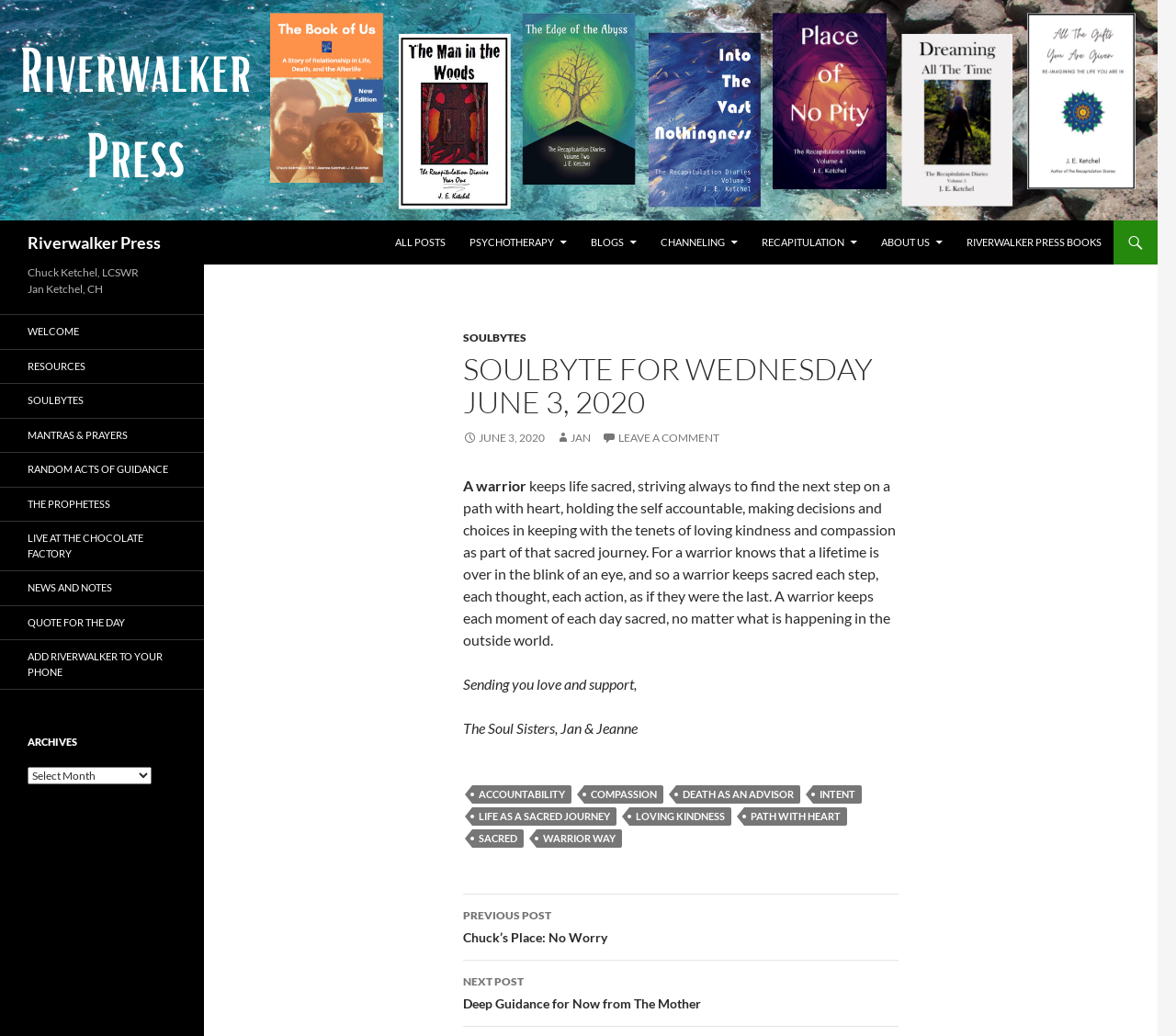Please reply with a single word or brief phrase to the question: 
What is the name of the website?

Riverwalker Press